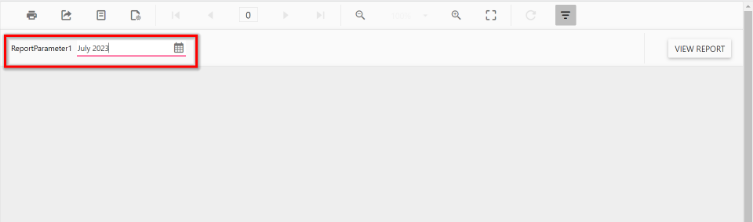Describe every aspect of the image in detail.

The image features a user interface component related to report parameters, prominently displayed in a highlighted red border. At the center of the interface is a field titled "ReportParameter1," which is filled with the value "July 2023." To the right of this field, there is an icon resembling a calendar, likely intended for selecting date values. This setup suggests that the user can modify or refine the date input for a report. Additionally, towards the right edge of the interface, there is a button labeled "VIEW REPORT," which users would likely click to generate or view the report based on the selected parameters. The overall design emphasizes clarity and usability, aiding users in easily interacting with the report generation process.